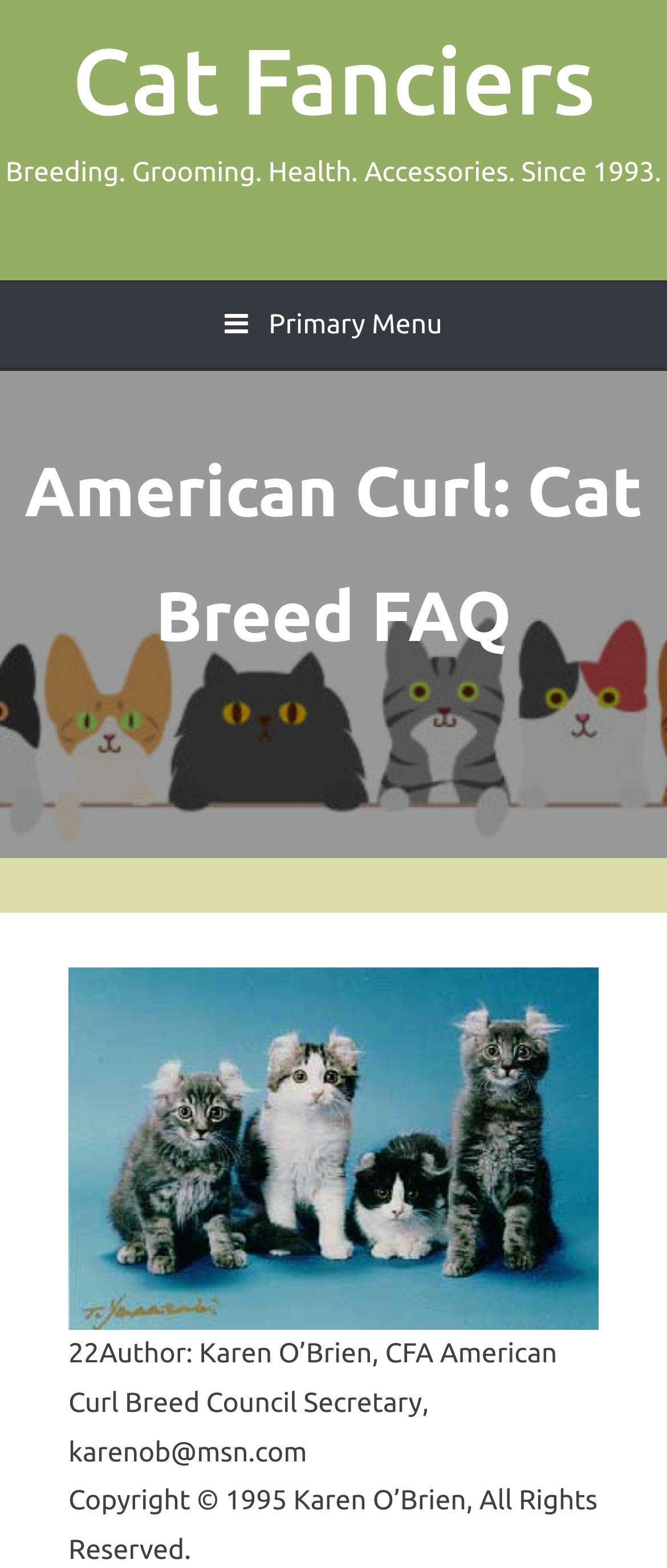Provide the bounding box for the UI element matching this description: "Primary Menu".

[0.0, 0.18, 1.0, 0.235]